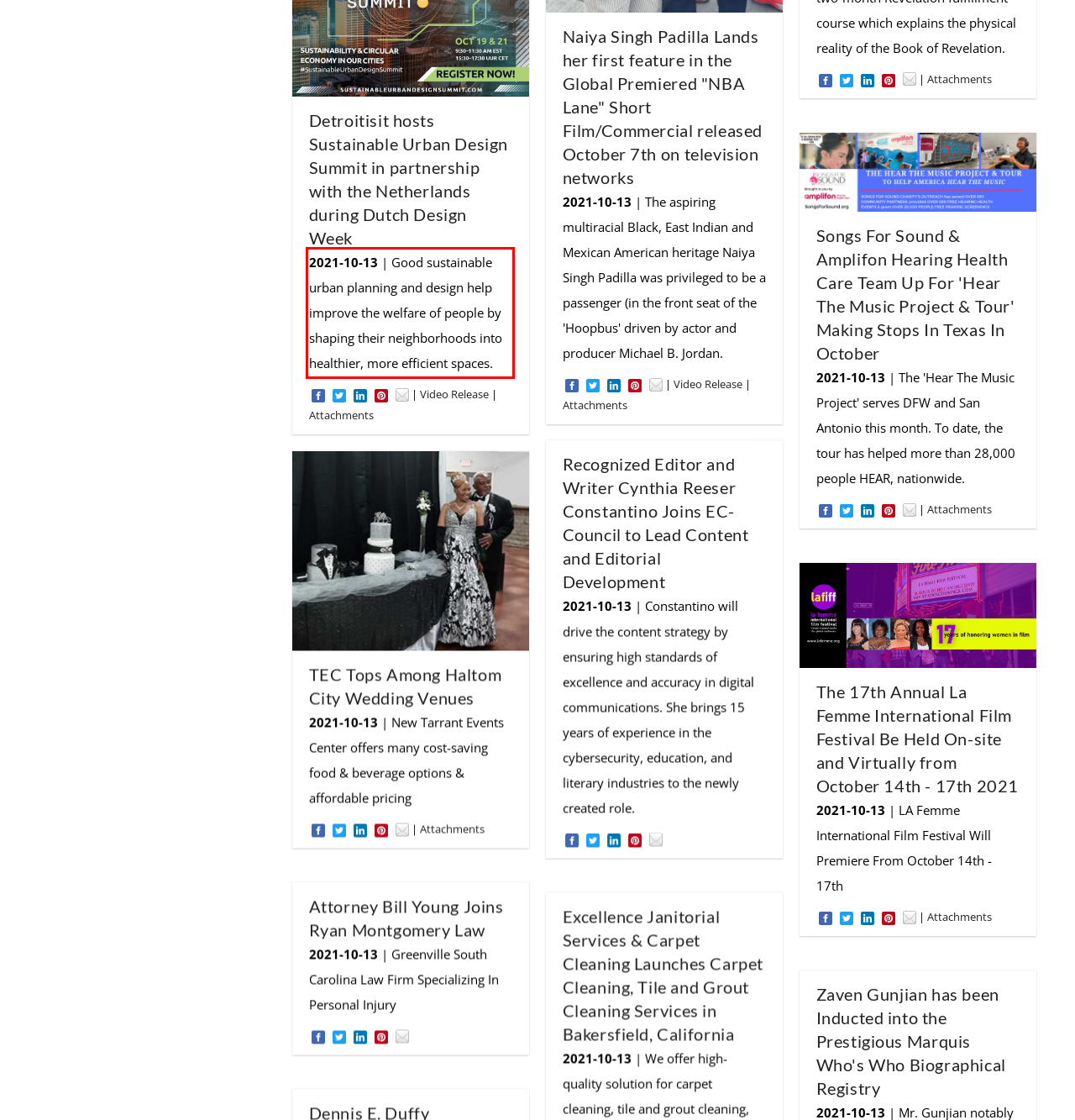Look at the webpage screenshot and recognize the text inside the red bounding box.

2021-10-13 | Good sustainable urban planning and design help improve the welfare of people by shaping their neighborhoods into healthier, more efficient spaces.